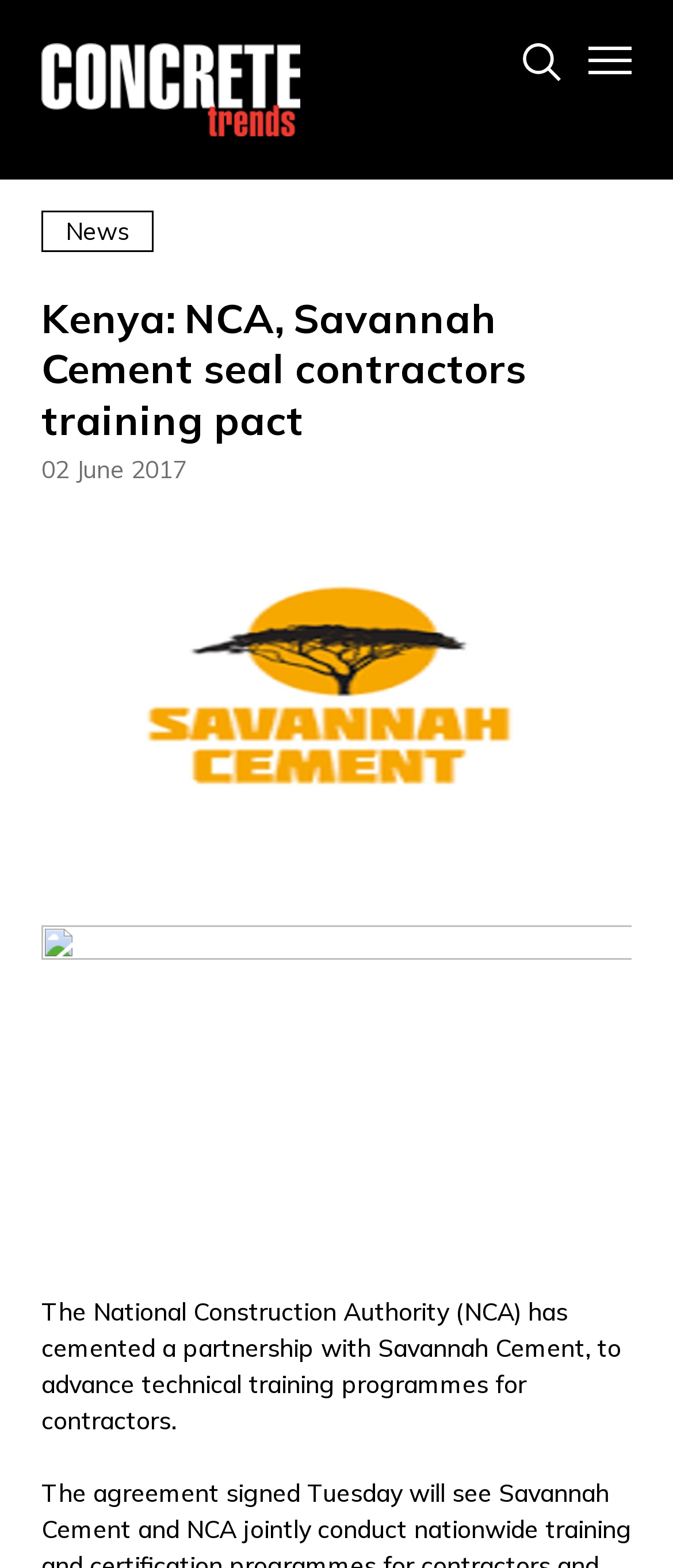Provide a brief response to the question below using a single word or phrase: 
What is the date of the news article?

02 June 2017